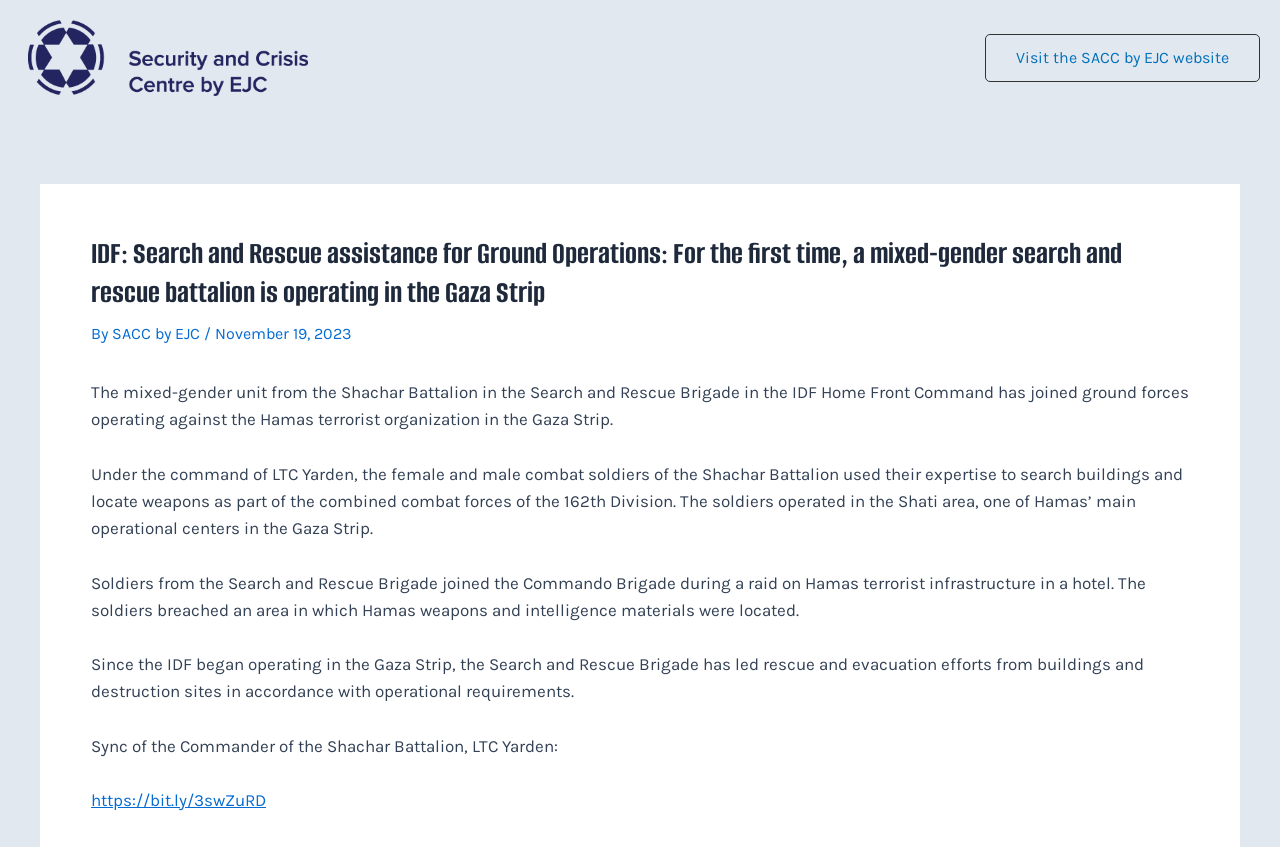What is the rank of the commander of the Shachar Battalion?
Can you offer a detailed and complete answer to this question?

I examined the article and found the mention of the commander of the Shachar Battalion, LTC Yarden, which indicates that the commander's rank is Lieutenant Colonel.